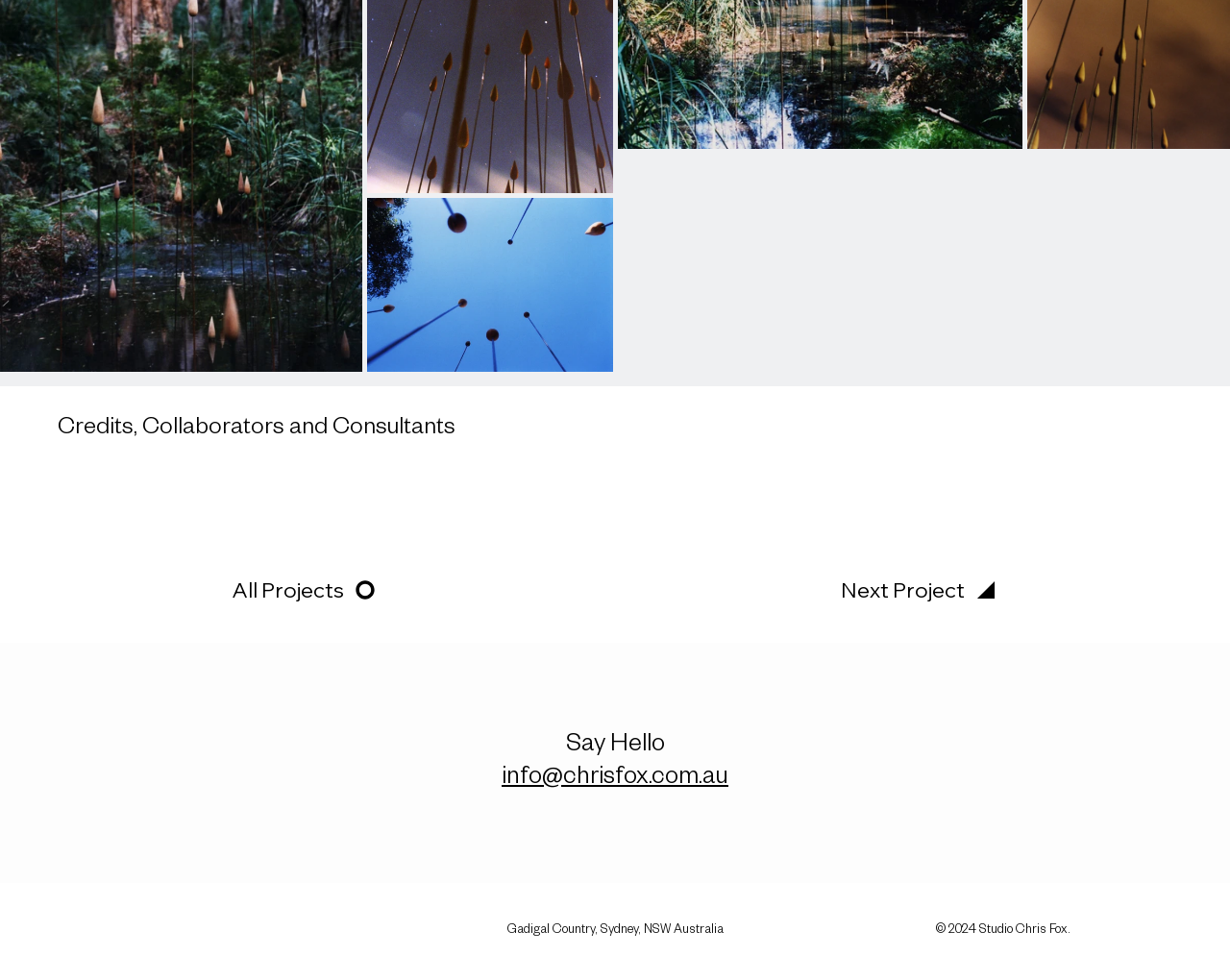What is the next button for?
Answer the question with as much detail as you can, using the image as a reference.

I found the next button by looking at the button element 'Next Project' which is located in the middle of the page, suggesting that it is used to navigate to the next project.